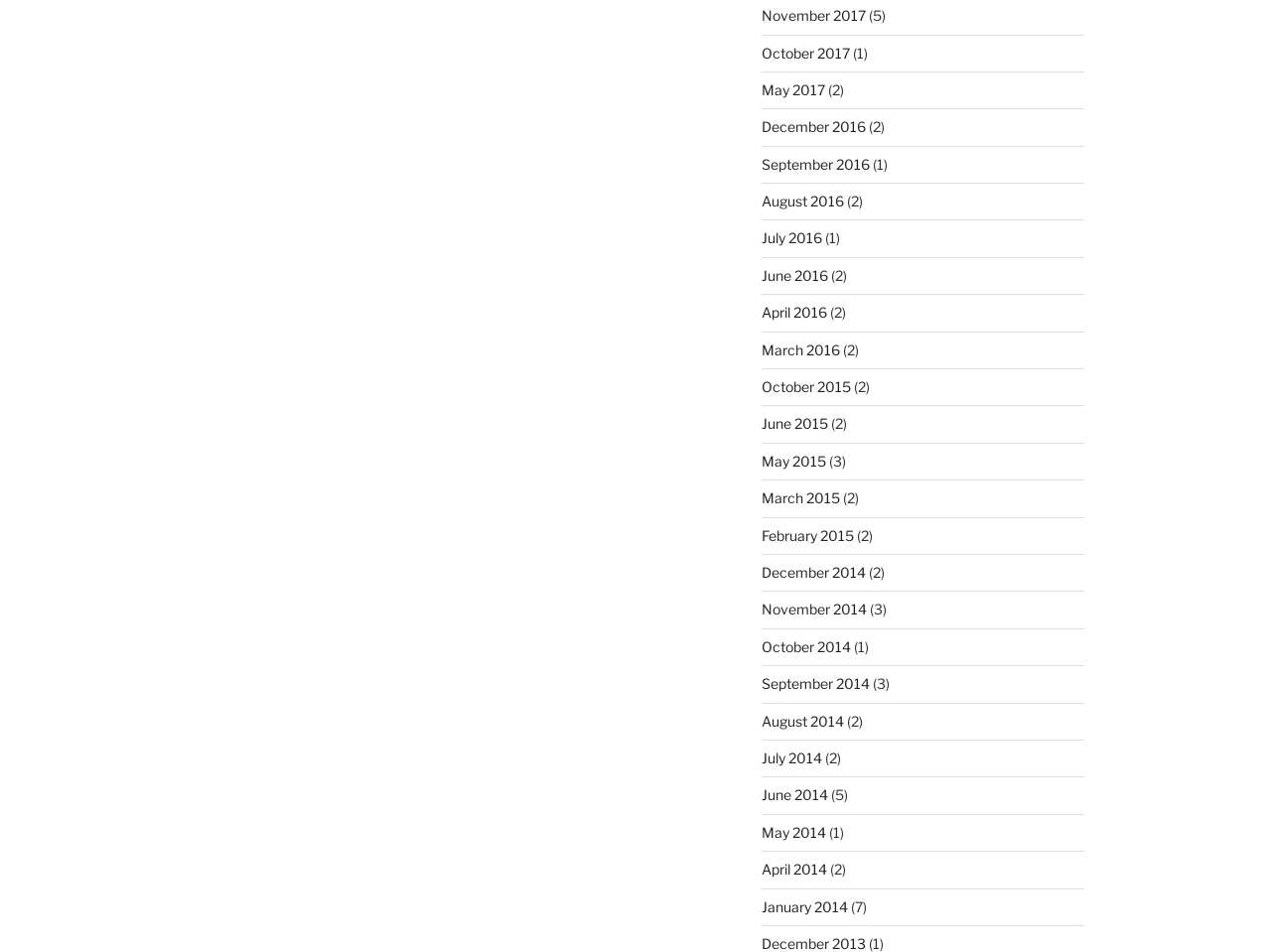Kindly determine the bounding box coordinates for the clickable area to achieve the given instruction: "View December 2016".

[0.599, 0.124, 0.681, 0.142]